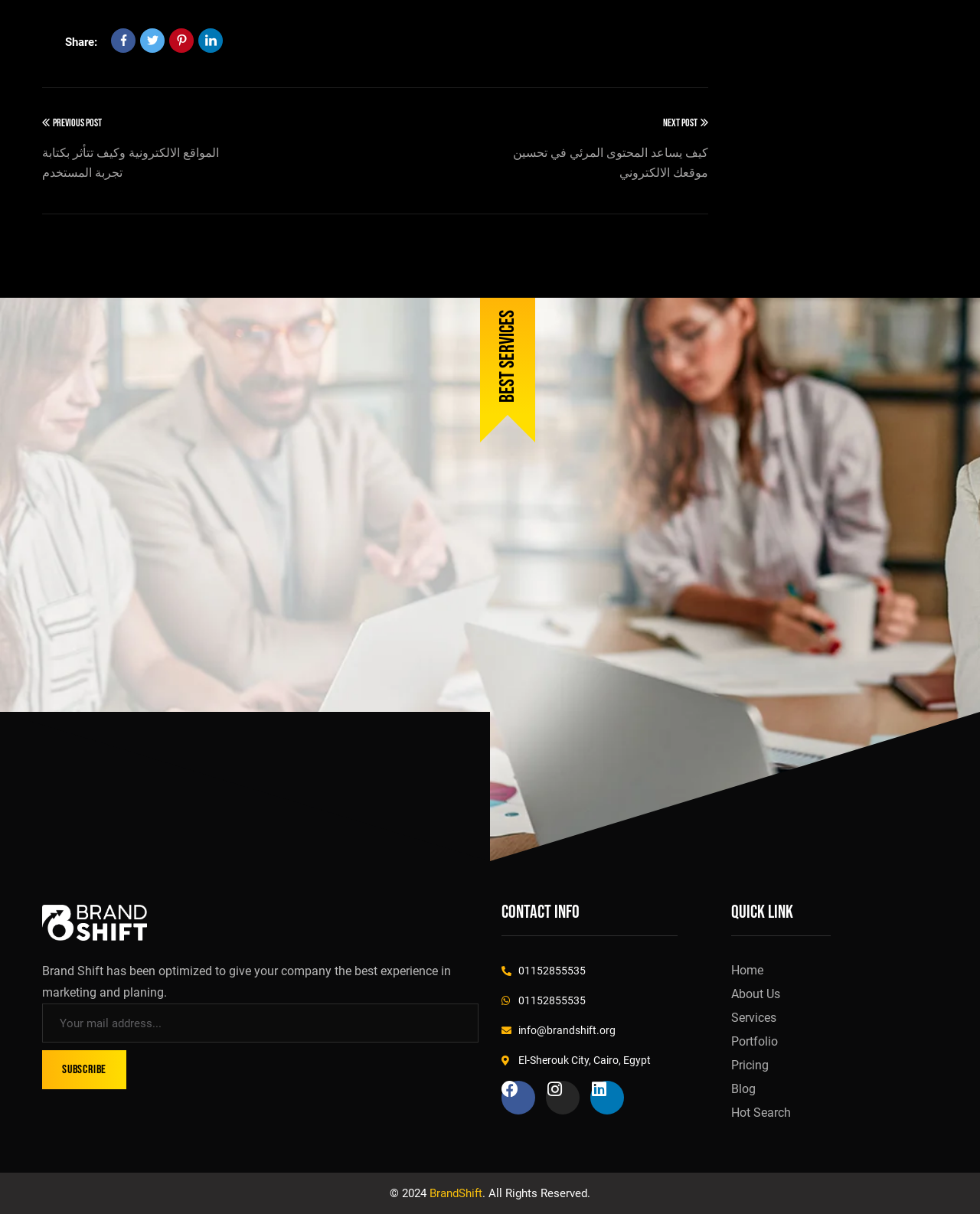Pinpoint the bounding box coordinates of the clickable element needed to complete the instruction: "Click on the link about stages of pregnancy". The coordinates should be provided as four float numbers between 0 and 1: [left, top, right, bottom].

None